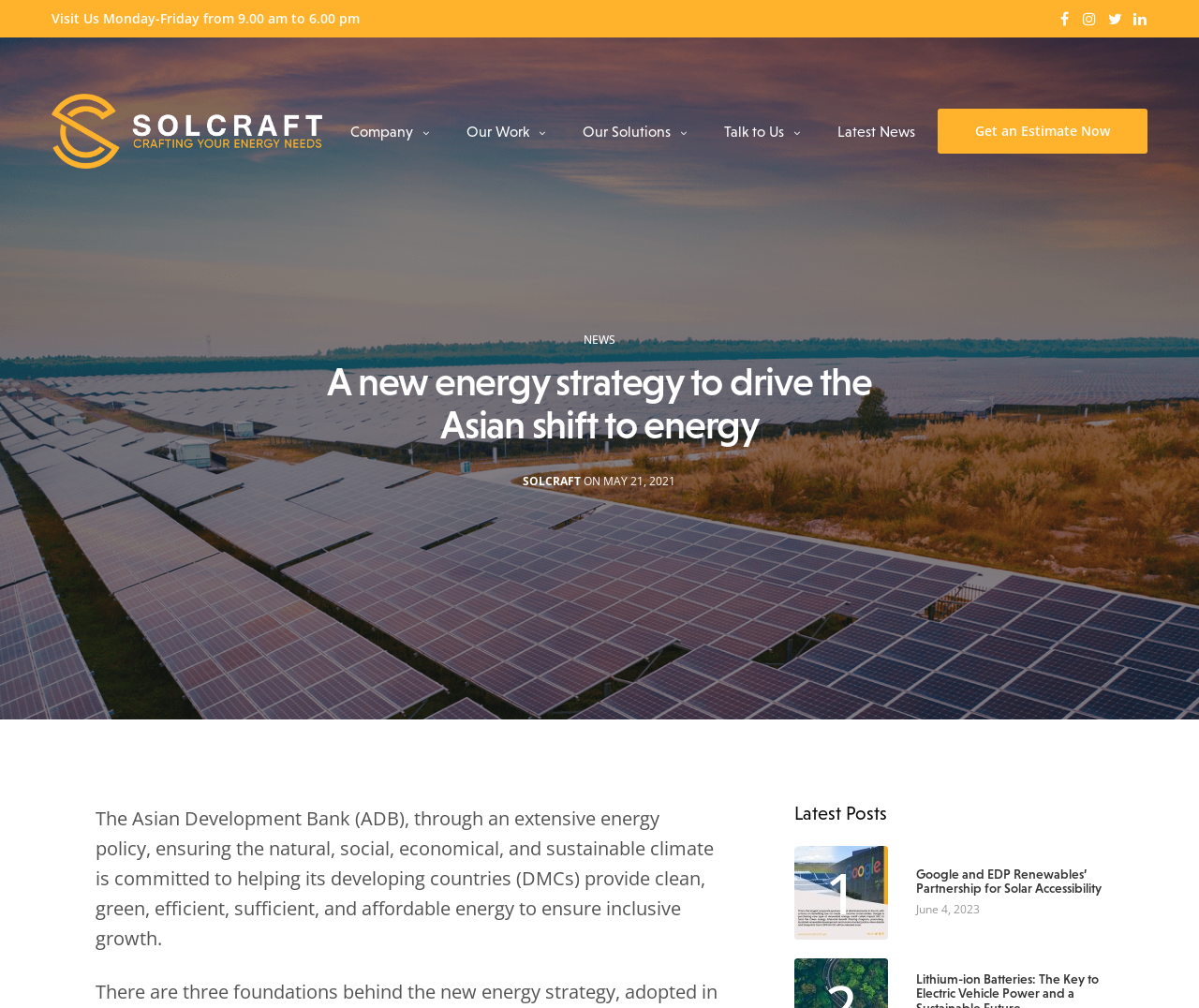Determine the bounding box coordinates of the clickable element to complete this instruction: "View the Solcraft page". Provide the coordinates in the format of four float numbers between 0 and 1, [left, top, right, bottom].

[0.043, 0.093, 0.269, 0.167]